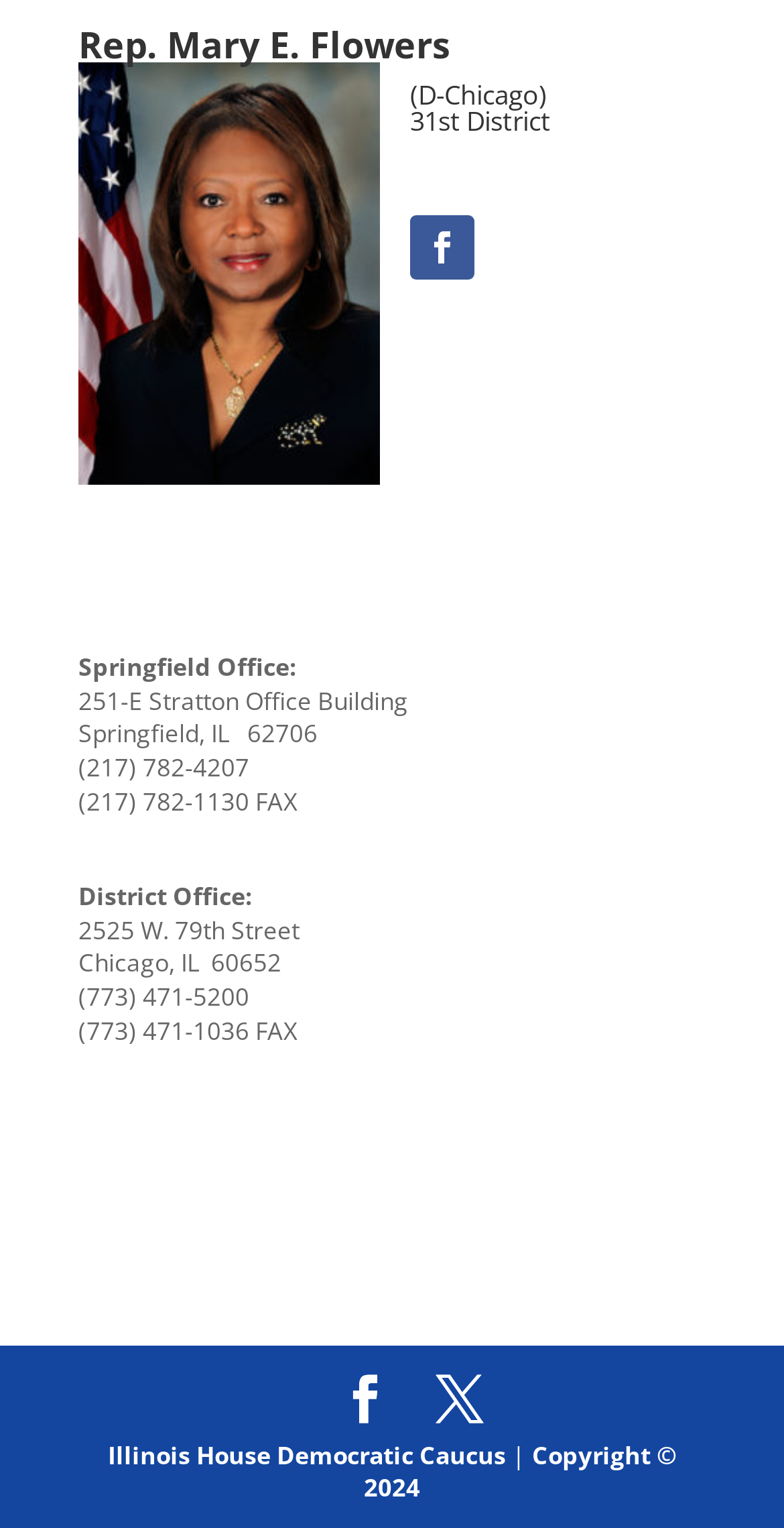What is the phone number of the Springfield office?
Answer the question with a detailed explanation, including all necessary information.

The phone number of the Springfield office is obtained from the StaticText element '(217) 782-4207' which is located below the 'Springfield Office:' label.